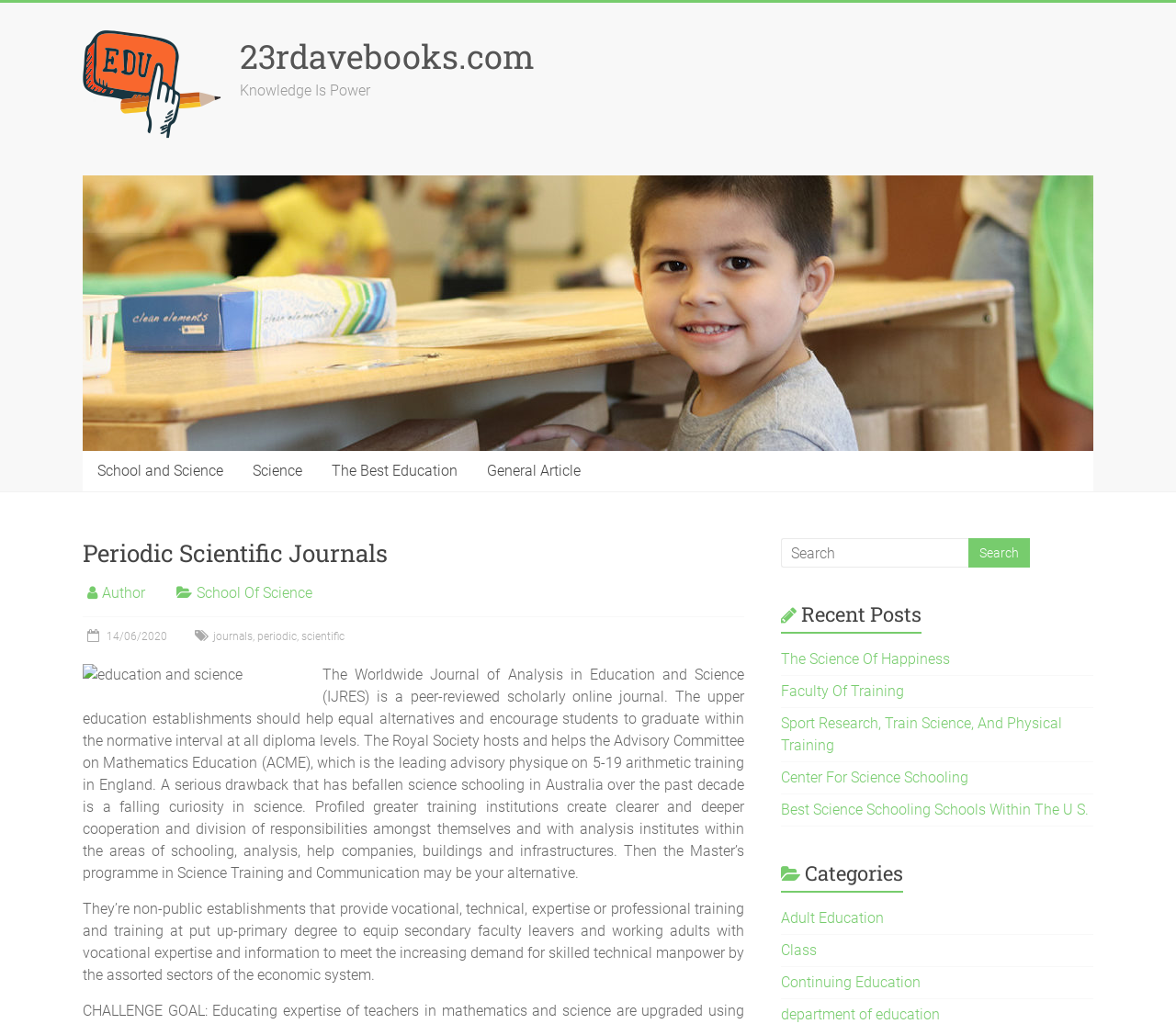Elaborate on the different components and information displayed on the webpage.

The webpage appears to be a scientific journal website, specifically the "Periodic Scientific Journals" section of 23rdavebooks.com. At the top left corner, there is a logo and a link to the website's homepage. Next to it, there is a heading with the website's name. Below the logo, there is a tagline "Knowledge Is Power".

On the top right side, there is a large image that spans almost the entire width of the page. Below the image, there are several links to different categories, including "School and Science", "Science", "The Best Education", and "General Article".

Further down, there is a header section with a heading "Periodic Scientific Journals". Below it, there are several links to specific sections, including "Author", "School Of Science", and "journals". There is also a date "14/06/2020" and a few links to related topics.

The main content of the page is a long paragraph of text that describes the Worldwide Journal of Analysis in Education and Science (IJRES), a peer-reviewed scholarly online journal. The text explains the journal's focus on education and science, and its goals to promote equal opportunities and encourage students to graduate within a normative interval.

Below the main text, there are two more paragraphs of text that discuss the importance of science education and the role of higher education institutions in promoting cooperation and division of responsibilities.

On the right side of the page, there is a search bar with a "Search" button. Below it, there is a section titled "Recent Posts" with several links to recent articles, including "The Science Of Happiness", "Faculty Of Training", and "Center For Science Education". Further down, there is a section titled "Categories" with links to different categories, including "Adult Education", "Class", and "Continuing Education".